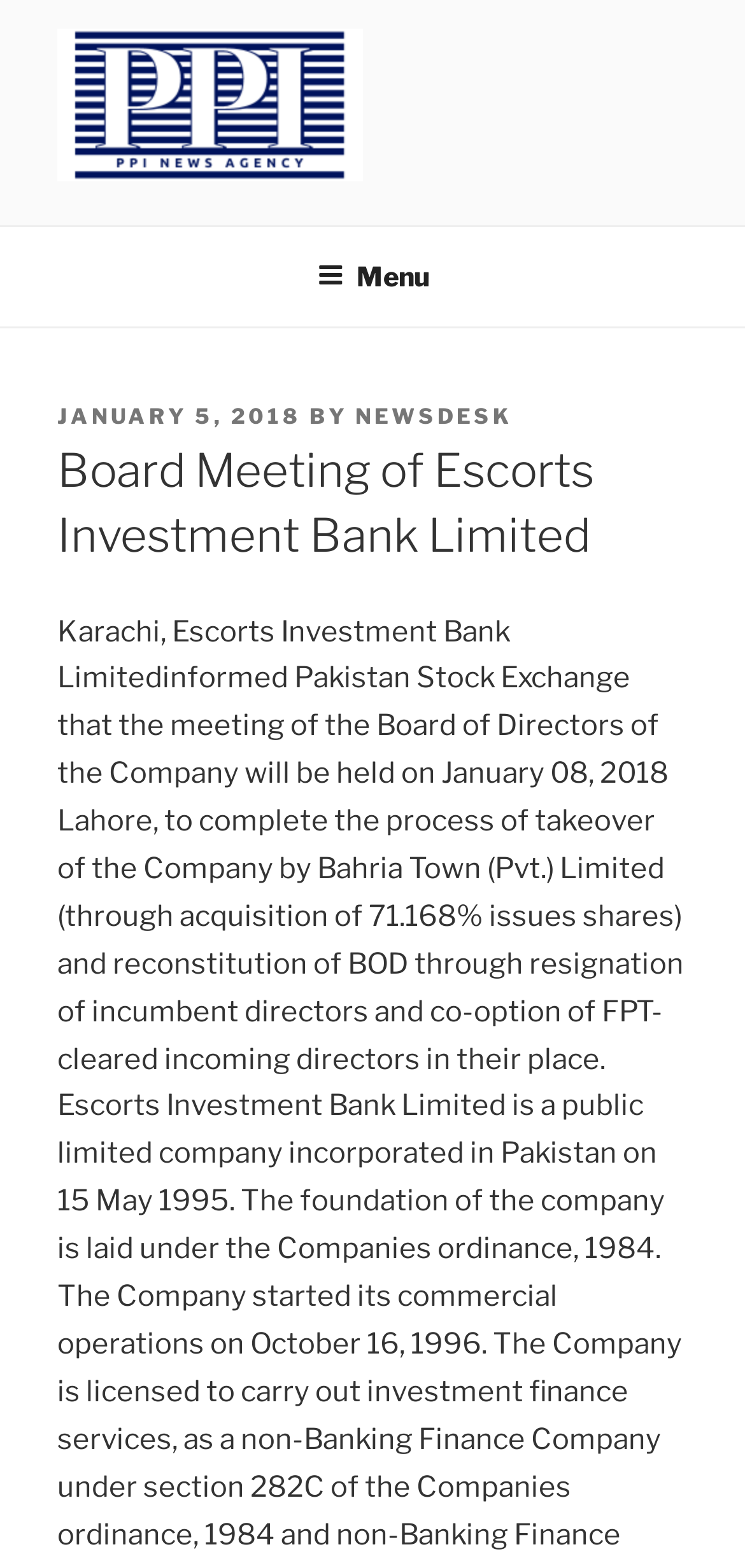What is the purpose of the board meeting?
Please use the visual content to give a single word or phrase answer.

Takeover of the Company